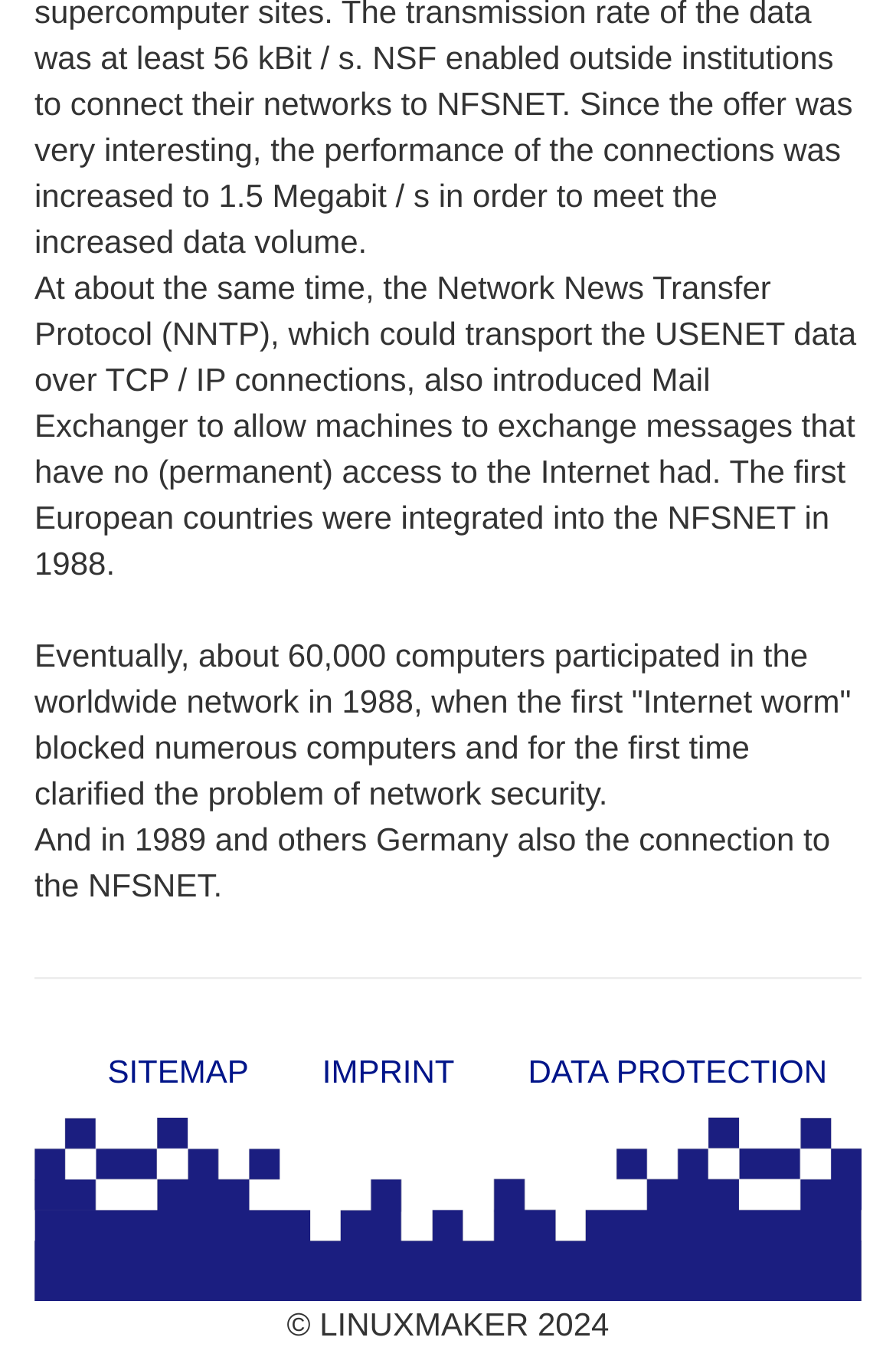Respond with a single word or phrase for the following question: 
What is the topic of the text?

History of the Internet